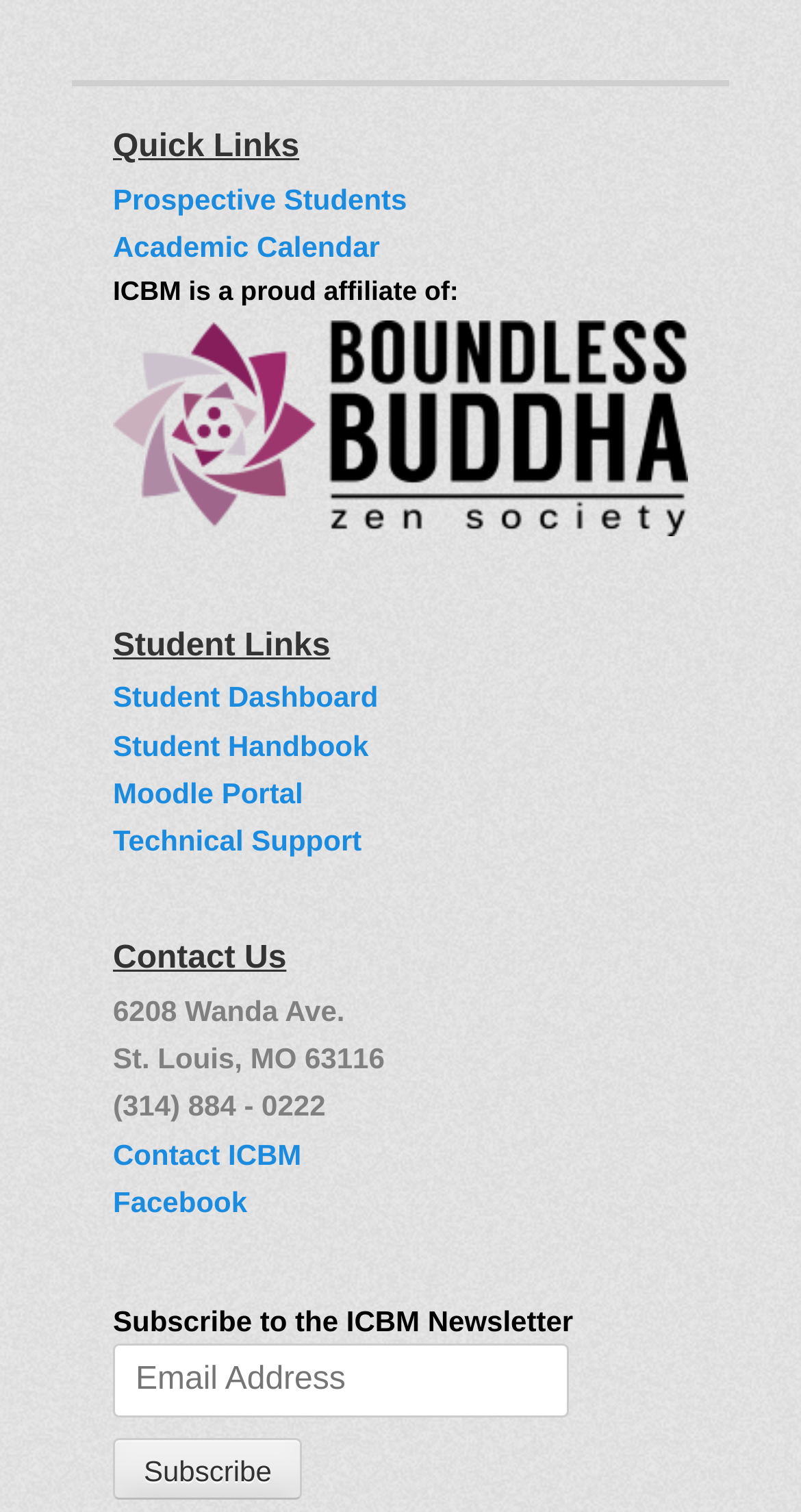What is the purpose of the textbox?
Please answer the question as detailed as possible based on the image.

I found a textbox with the label 'Email Address' and a 'Subscribe' button next to it, which suggests that the purpose of the textbox is to enter an email address to subscribe to the ICBM newsletter.